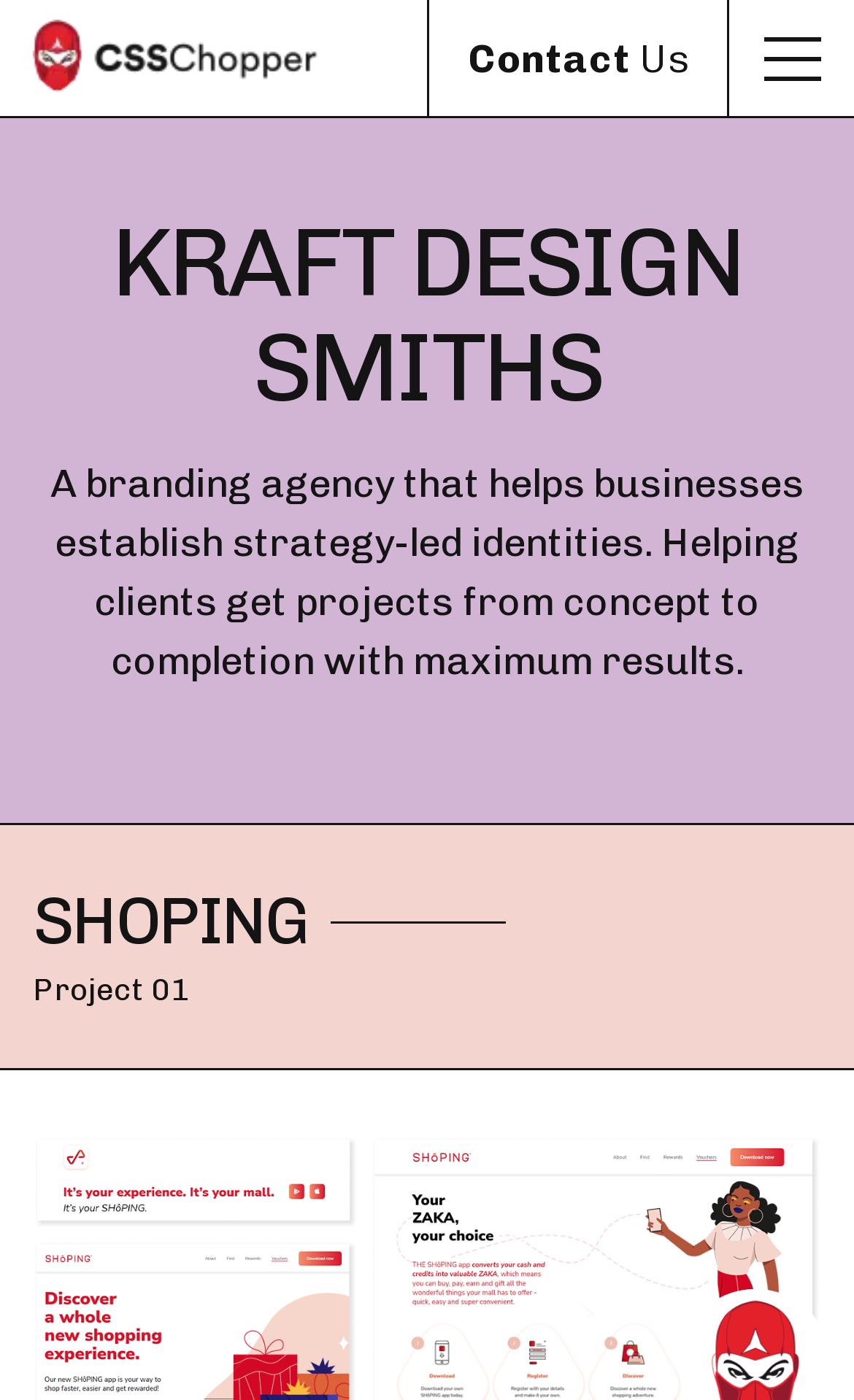Answer the question using only one word or a concise phrase: What is the purpose of Kraft Design Smiths?

Helping clients